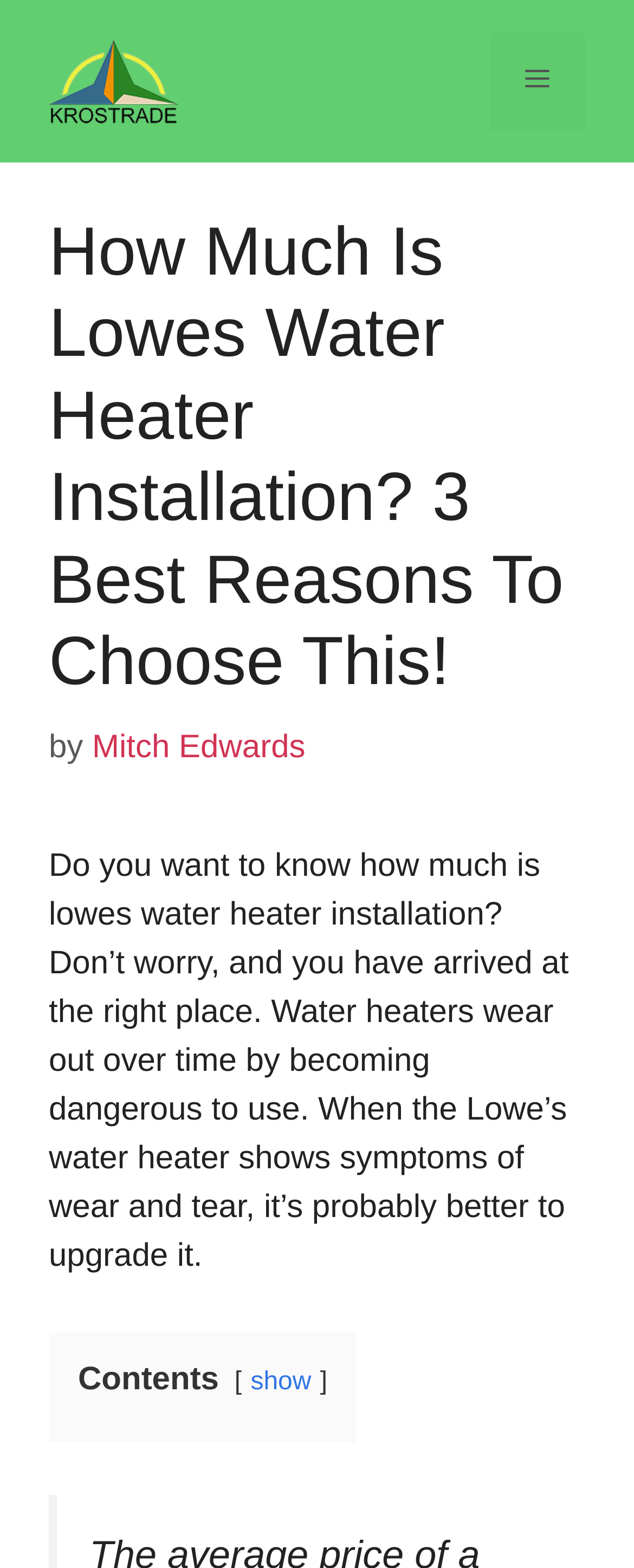Based on the visual content of the image, answer the question thoroughly: Who is the author of the article?

The author's name, 'Mitch Edwards', is mentioned in the article, indicating that he is the person who wrote the content. This information is typically provided to give credit to the author and to establish credibility.